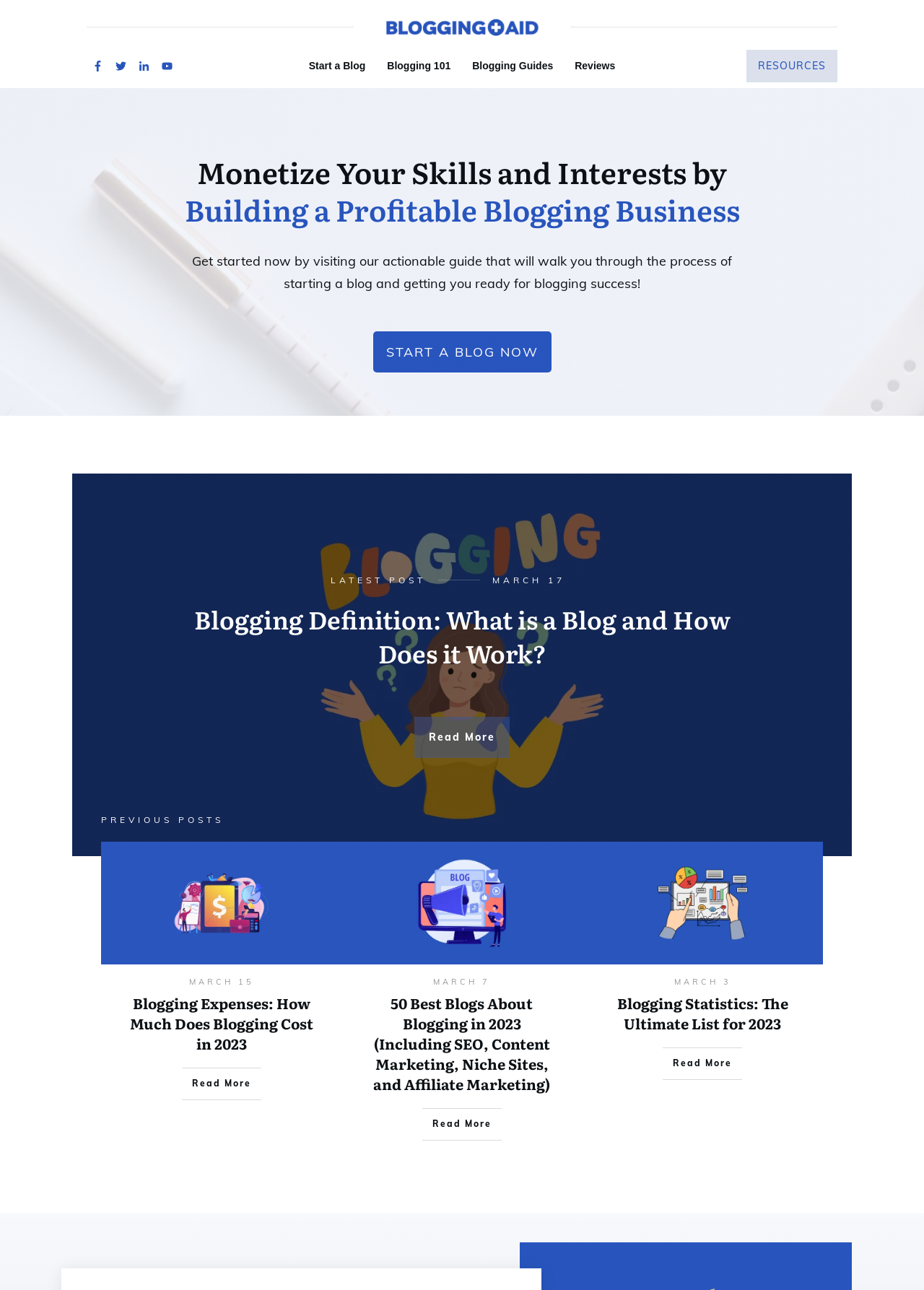Please determine the bounding box coordinates of the element to click in order to execute the following instruction: "Click on the 'E-Commerce' link". The coordinates should be four float numbers between 0 and 1, specified as [left, top, right, bottom].

None